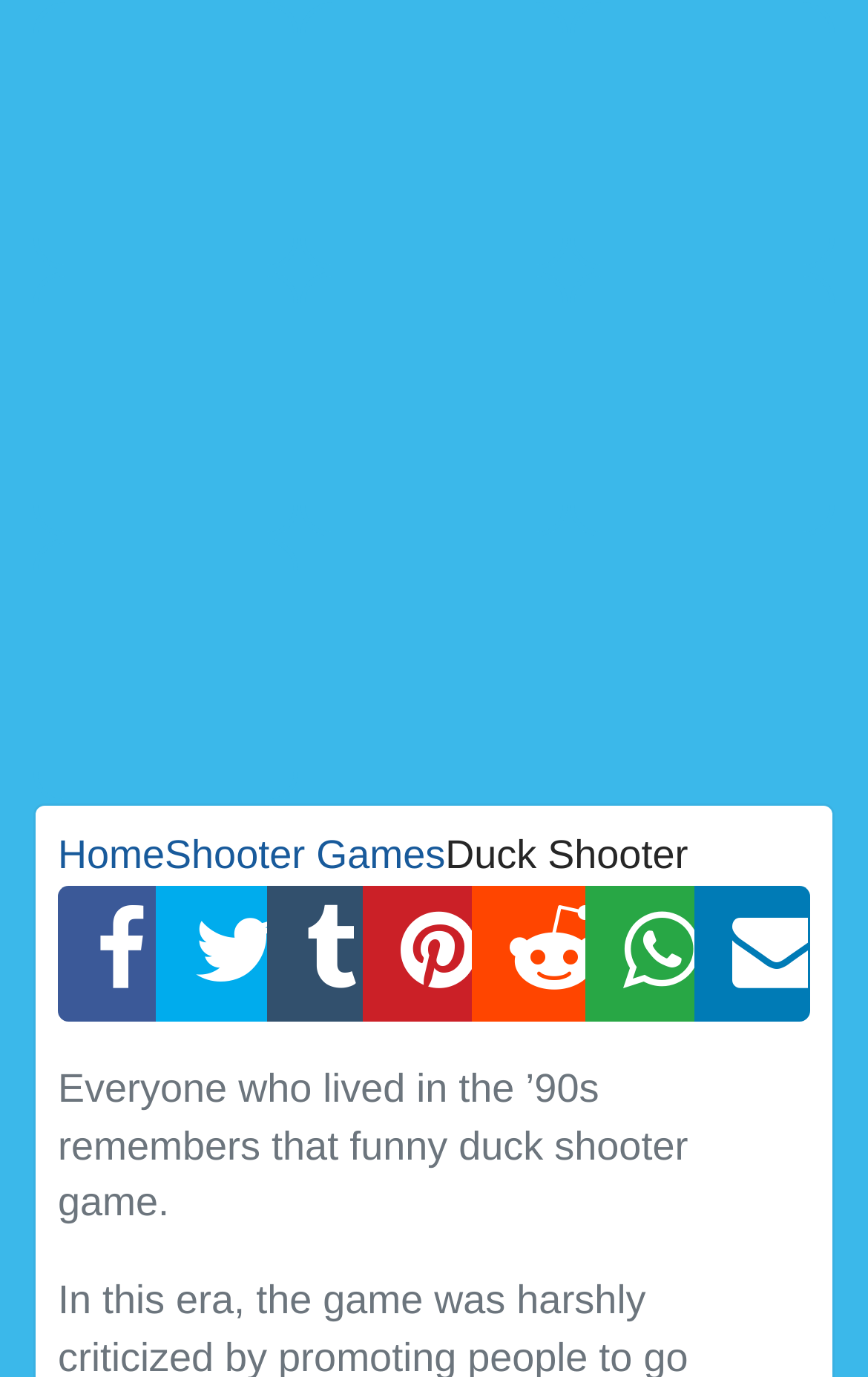Provide a brief response in the form of a single word or phrase:
What is the theme of the game mentioned in the text?

Duck shooter